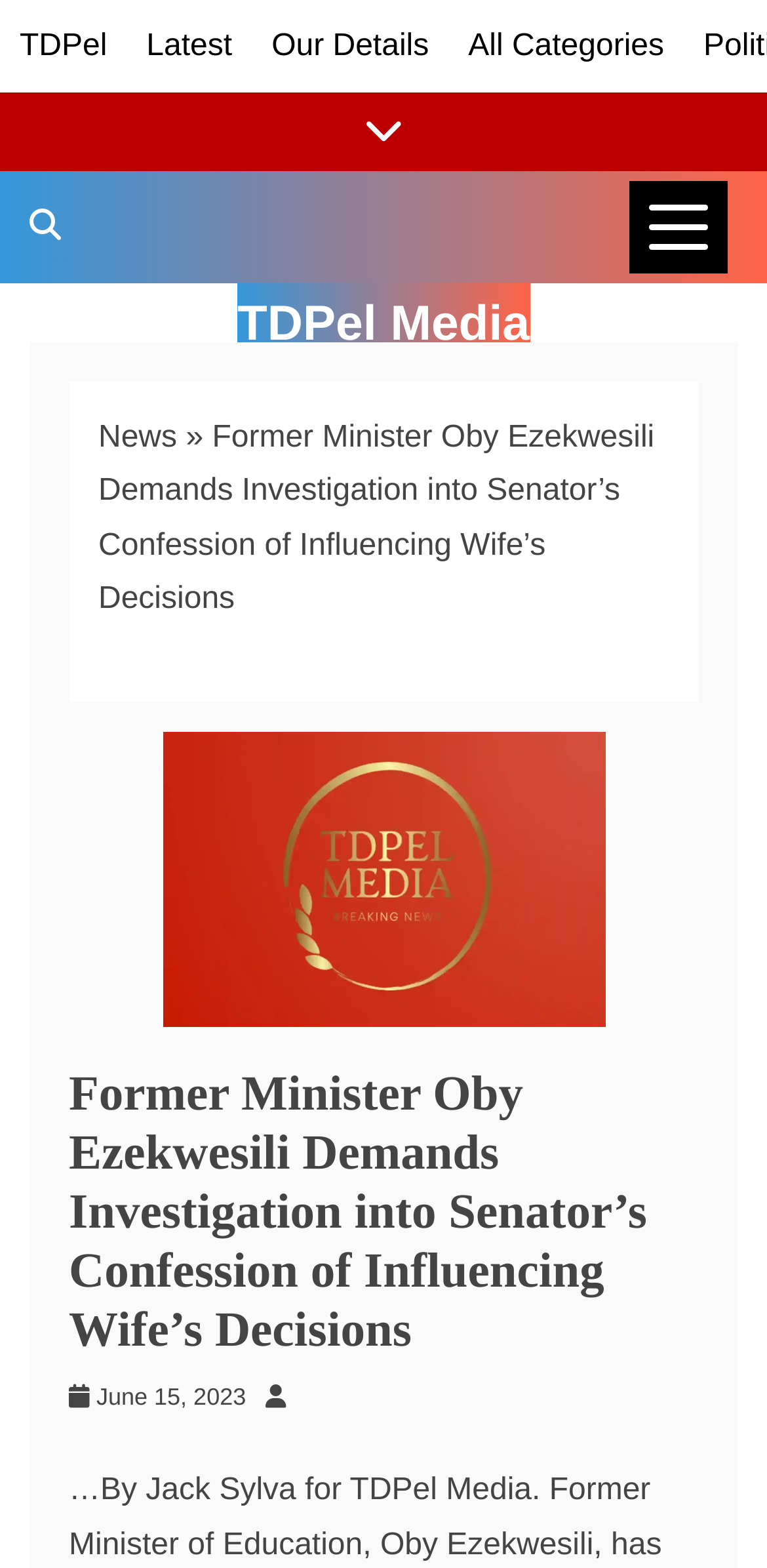From the element description June 15, 2023, predict the bounding box coordinates of the UI element. The coordinates must be specified in the format (top-left x, top-left y, bottom-right x, bottom-right y) and should be within the 0 to 1 range.

[0.126, 0.882, 0.321, 0.9]